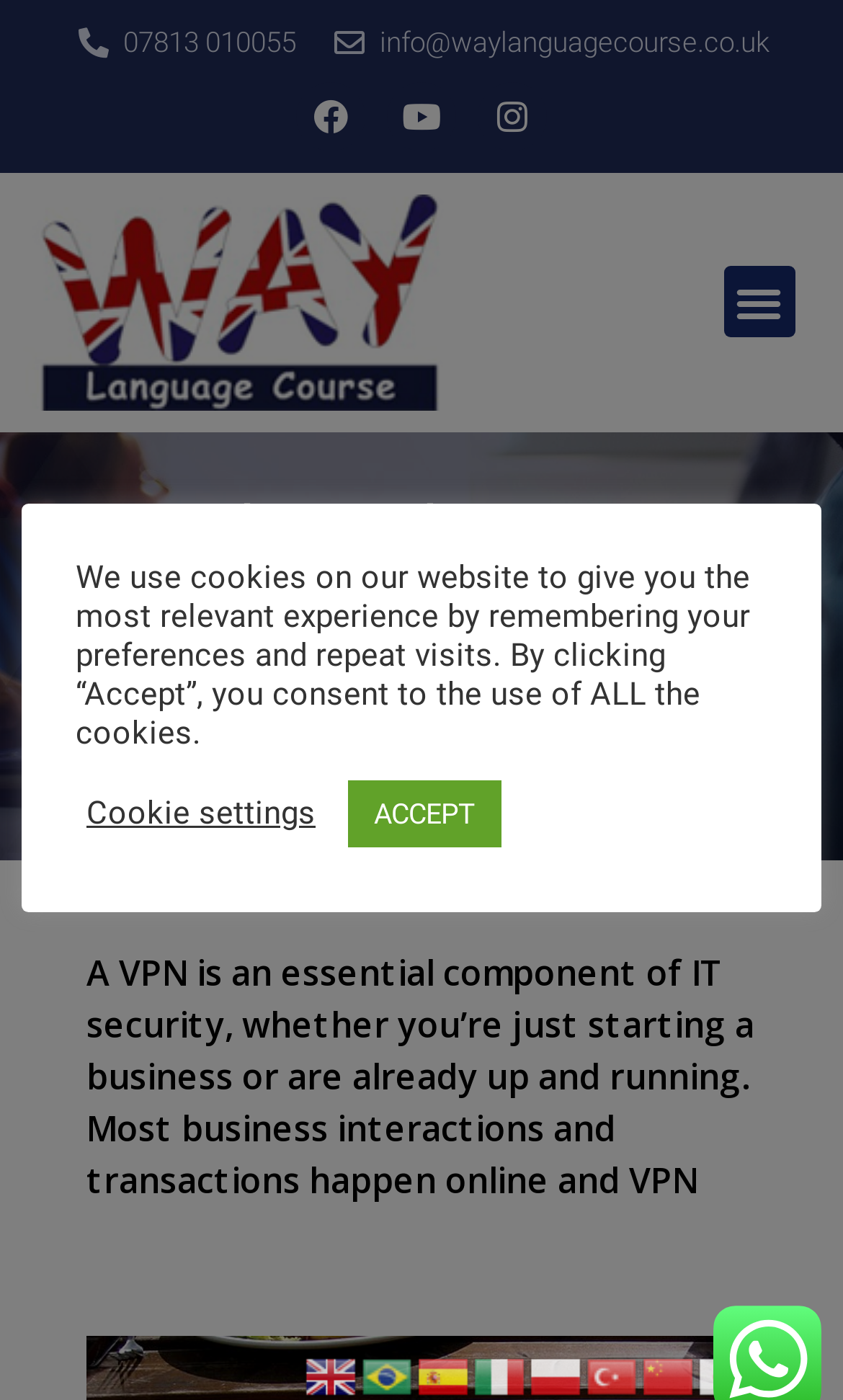Give a detailed account of the webpage's layout and content.

This webpage is about "The Sunday Roast" from Way Language Course. At the top left, there are three links: a phone number "07813 010055", an email address "info@waylanguagecourse.co.uk", and three social media links to Facebook, Youtube, and Instagram. 

Below these links, there is a heading "The Sunday Roast" in the middle of the top section. To the right of the heading, there is a menu toggle button. 

Further down, there are three buttons to share the content on Facebook, Twitter, and LinkedIn. 

The main content of the webpage is a paragraph of text discussing the importance of VPN for IT security in businesses. 

Below the main content, there is a notification about the use of cookies on the website, with two buttons: "Cookie settings" and "ACCEPT". 

At the bottom of the webpage, there are nine language options: English, Portuguese, Spanish, Italian, Polish, Turkish, Chinese, Japanese, and Korean.